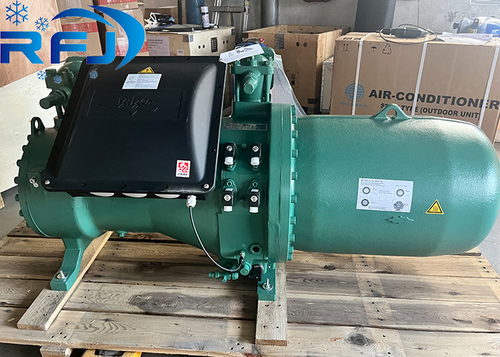Describe every aspect of the image in depth.

The image showcases a Bitzer CSH Series Screw Compressor, prominently displayed on a wooden pallet in what appears to be a working environment, possibly a factory or warehouse. The compressor features a robust design with a distinctive green exterior, enhanced by a sleek black cover on the control panel. Various operational buttons and indicators are visible, showcasing the technical sophistication of the unit. Boxes in the background hint at the company’s logistical activities, while the logo in the top left corner suggests a connection to Shenzhen Ruifujie Technology Co., Ltd., indicating a focus on refrigeration solutions. This specific model is designed for effective refrigeration and air conditioning applications, characterized by its high efficiency and reliability.